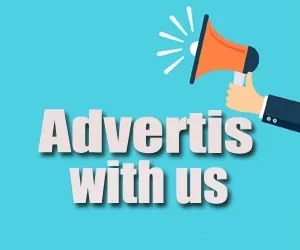Provide a brief response to the question below using a single word or phrase: 
What is the purpose of the promotional graphic?

To attract attention